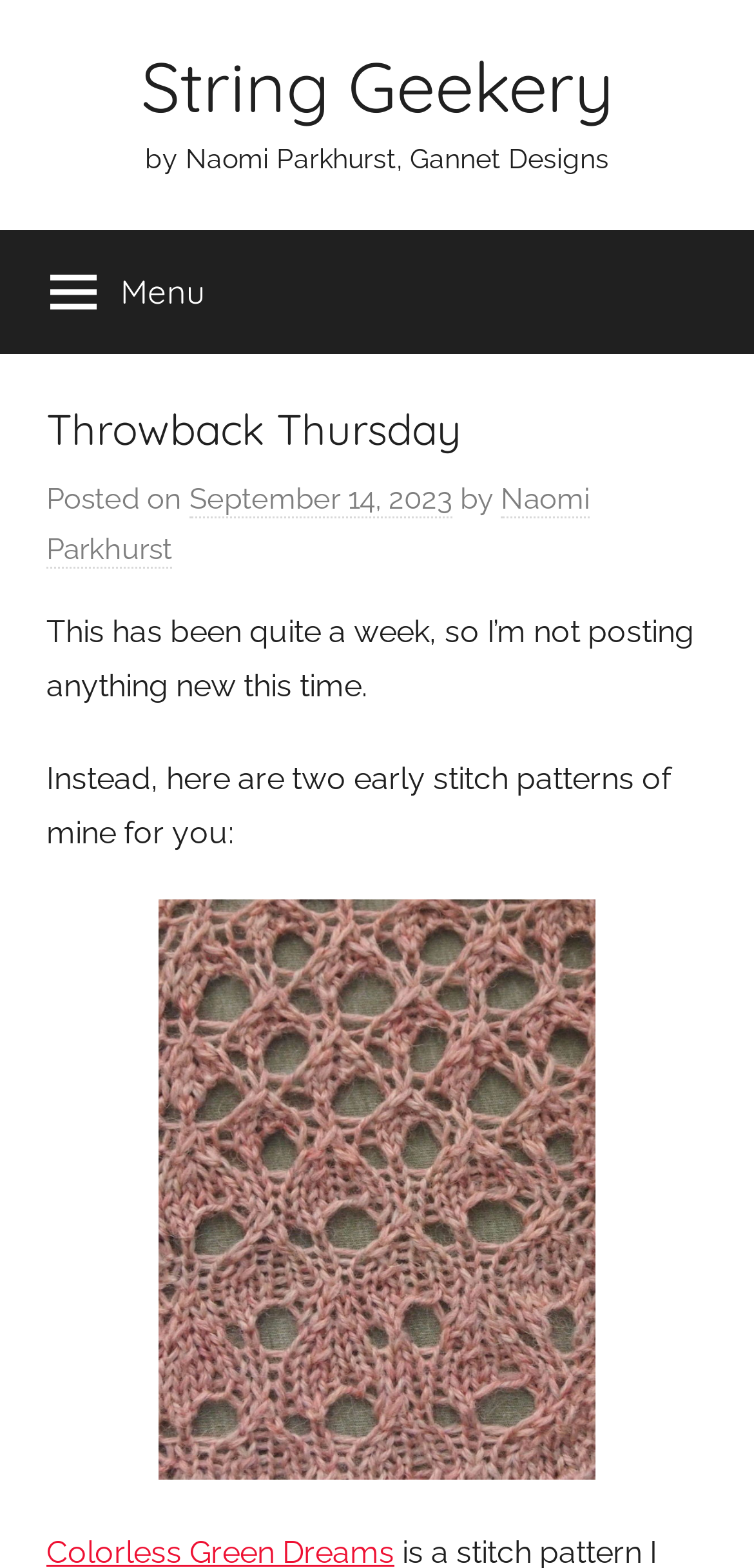Find the bounding box coordinates of the UI element according to this description: "Menu".

[0.0, 0.147, 0.338, 0.225]